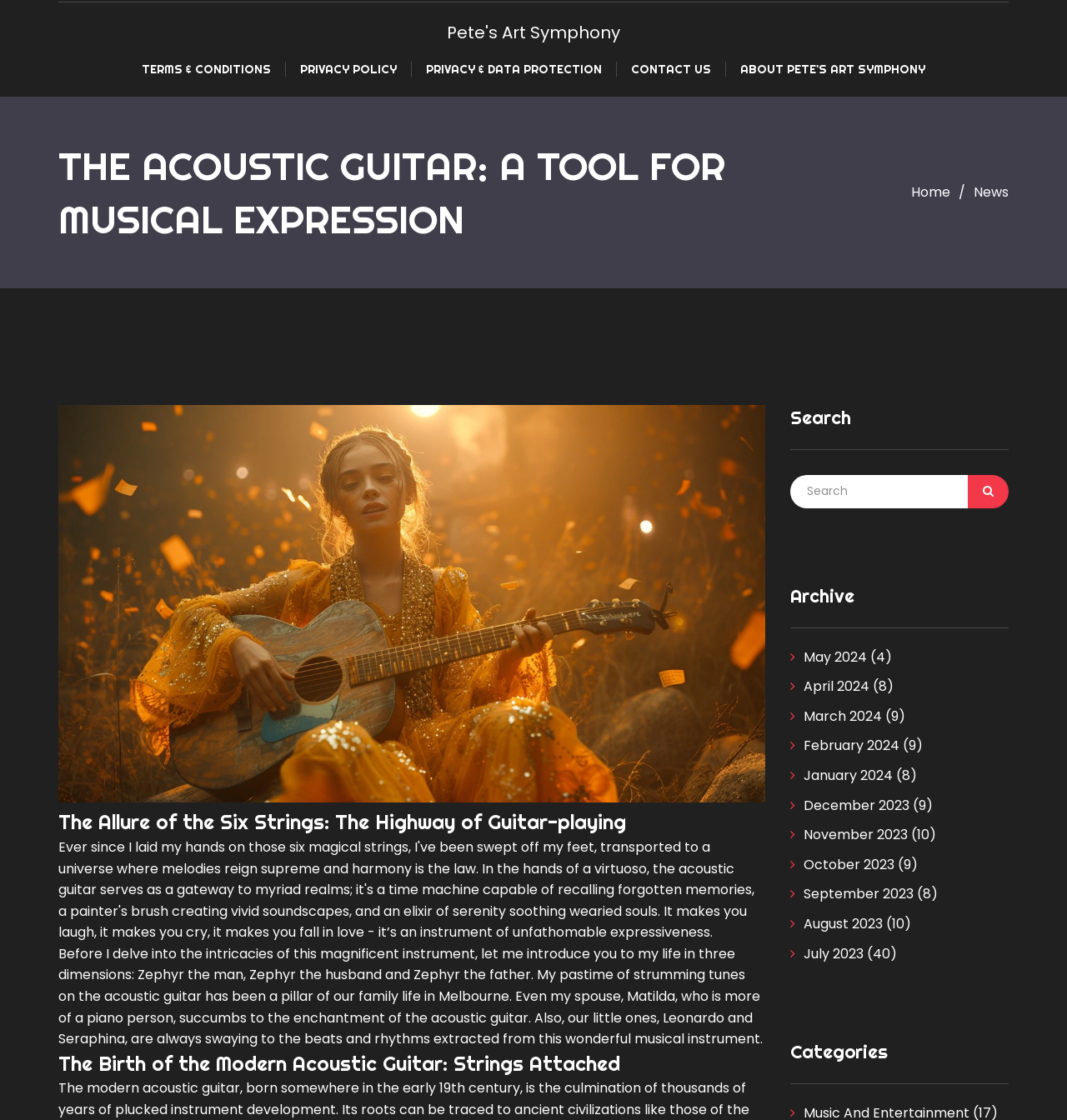Reply to the question below using a single word or brief phrase:
What is the name of the website?

Pete's Art Symphony